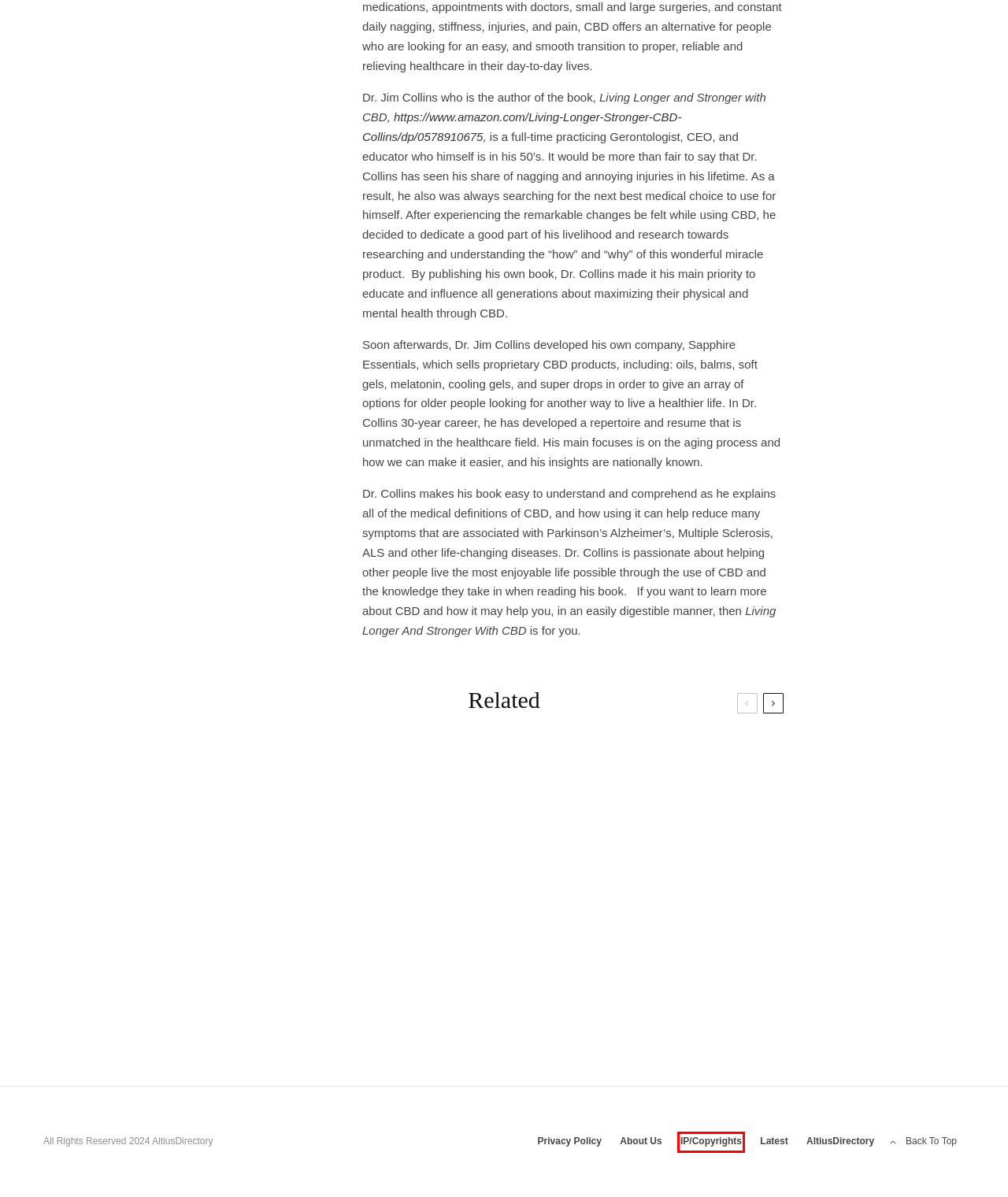Examine the screenshot of a webpage with a red bounding box around an element. Then, select the webpage description that best represents the new page after clicking the highlighted element. Here are the descriptions:
A. Where to Stay if Visiting Yellowstone and Grand Teton? - Altius Directory
B. About Us - Altius Directory
C. Lifestyle Archives - Altius Directory
D. AltiusDirectory - Altius Directory
E. Privacy Policy - Altius Directory
F. Latest - Altius Directory
G. IP/Copyrights - Altius Directory
H. Living Longer and Stronger with CBD: Collins PhD, Jim: 9780578910673: Amazon.com: Books

G